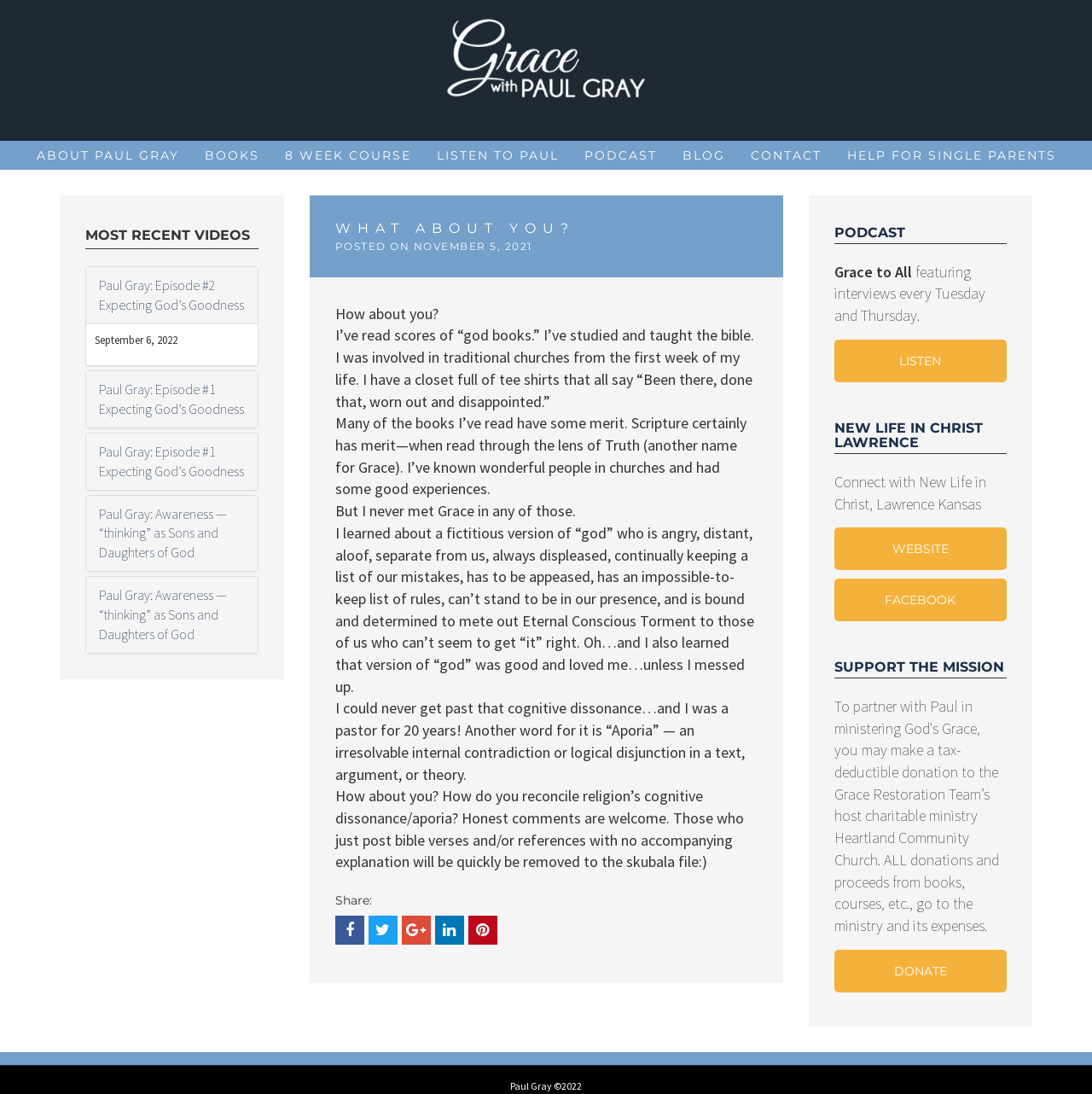Given the element description: "HELP FOR SINGLE PARENTS", predict the bounding box coordinates of this UI element. The coordinates must be four float numbers between 0 and 1, given as [left, top, right, bottom].

[0.775, 0.129, 0.967, 0.155]